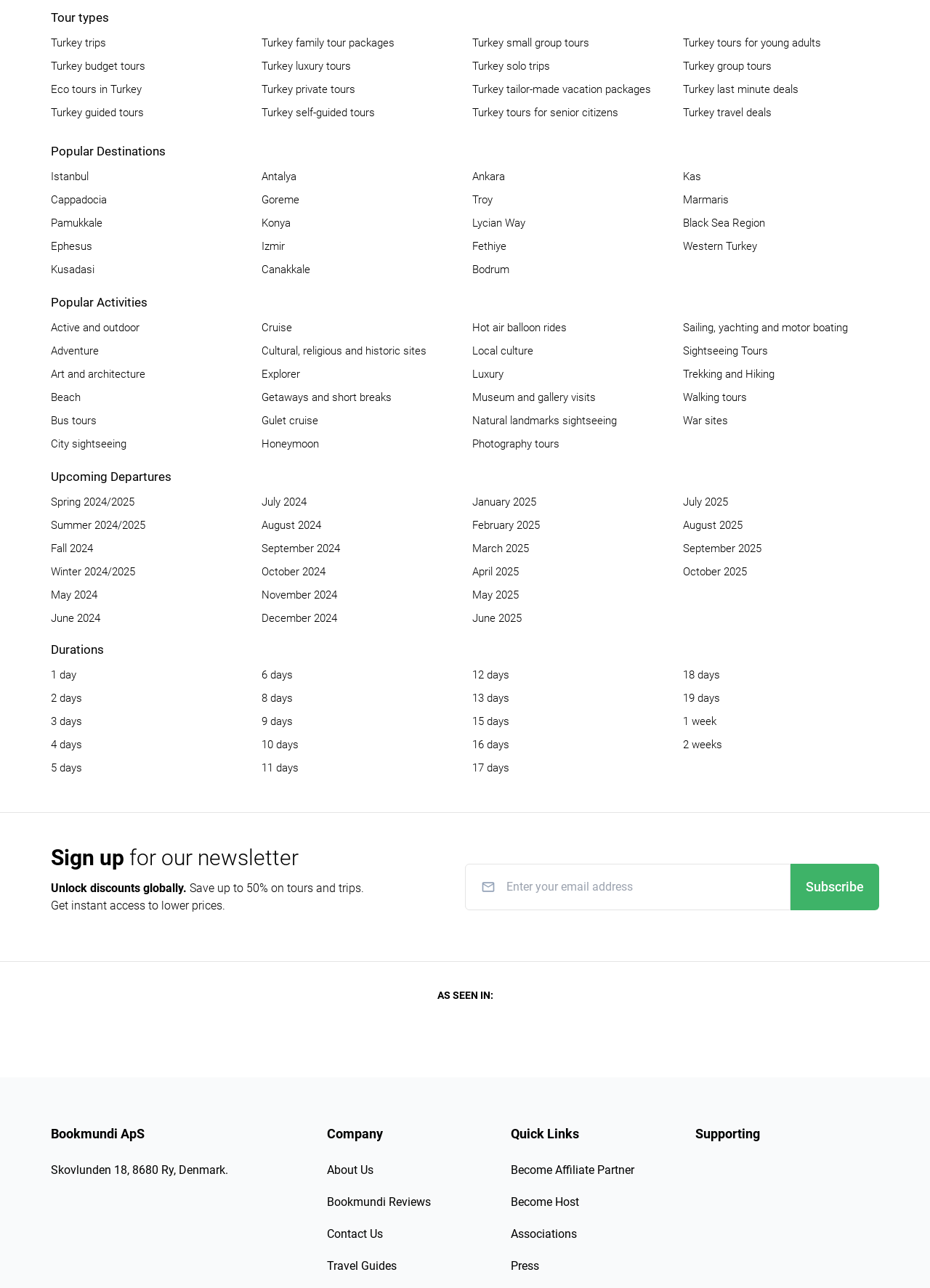Determine the bounding box coordinates of the clickable element necessary to fulfill the instruction: "Explore Istanbul". Provide the coordinates as four float numbers within the 0 to 1 range, i.e., [left, top, right, bottom].

[0.055, 0.132, 0.095, 0.142]